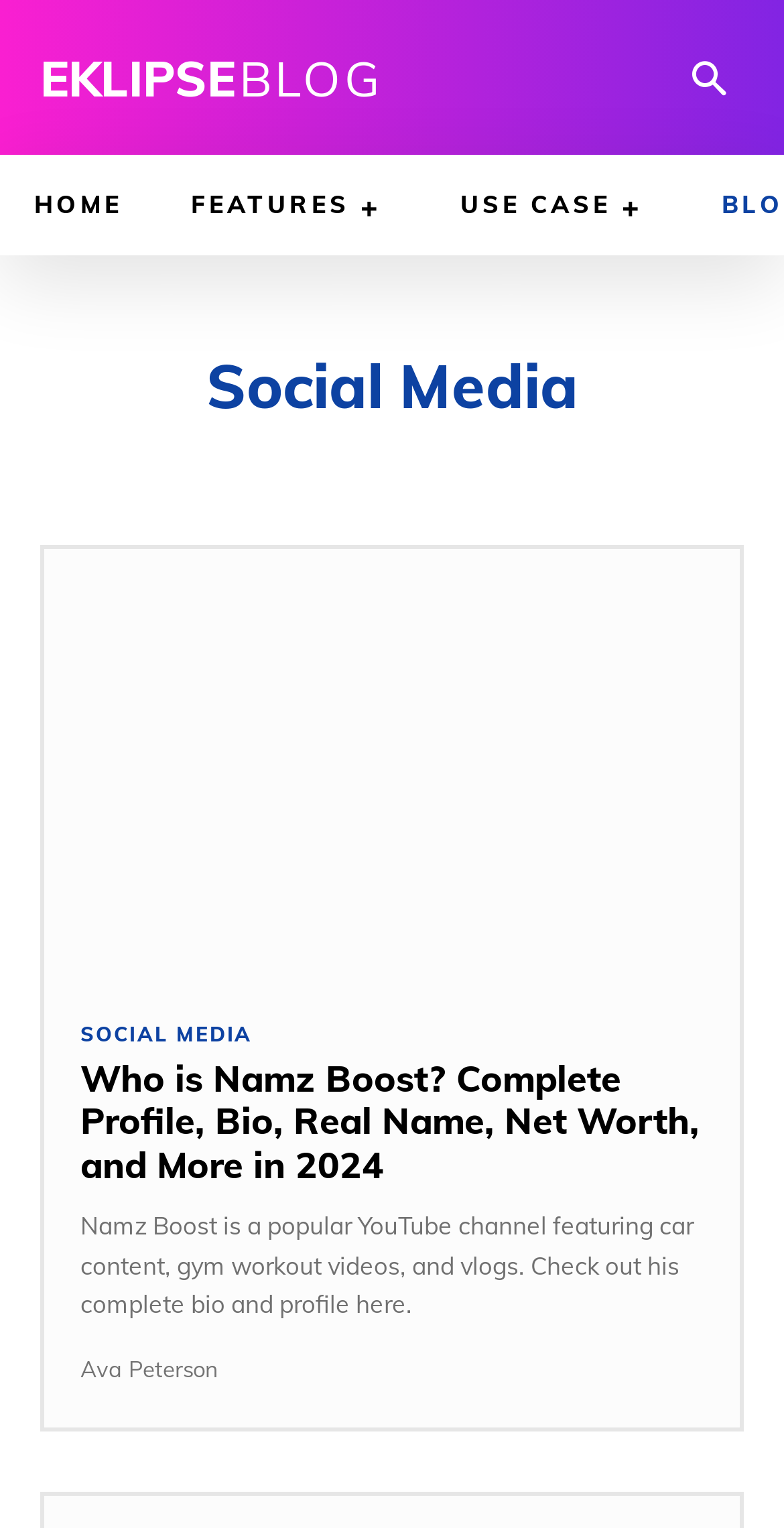Determine the bounding box coordinates of the UI element described below. Use the format (top-left x, top-left y, bottom-right x, bottom-right y) with floating point numbers between 0 and 1: Fitness and Recreation

None